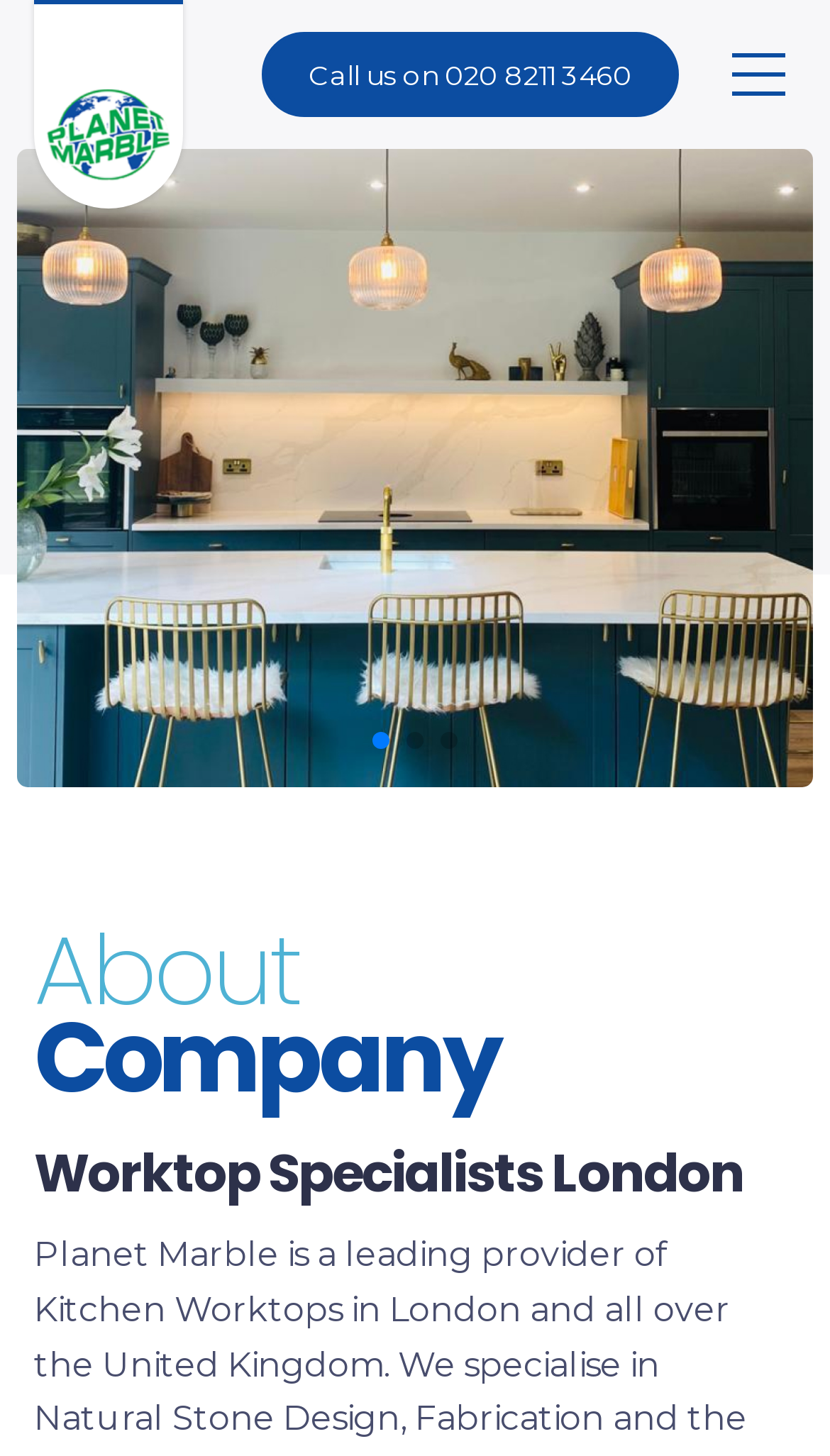What is the company's main category?
Answer the question based on the image using a single word or a brief phrase.

Marble